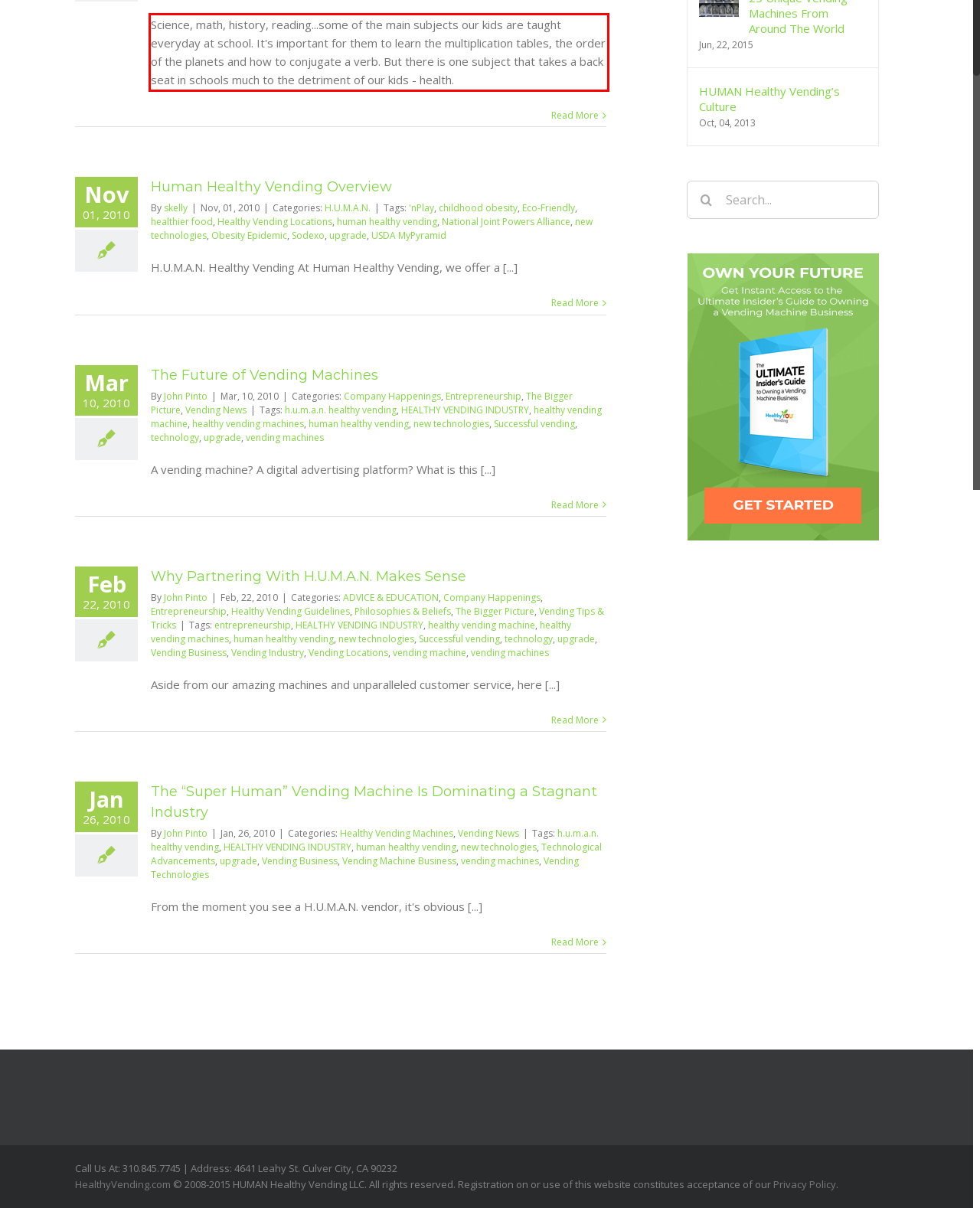Using the provided webpage screenshot, identify and read the text within the red rectangle bounding box.

Science, math, history, reading...some of the main subjects our kids are taught everyday at school. It's important for them to learn the multiplication tables, the order of the planets and how to conjugate a verb. But there is one subject that takes a back seat in schools much to the detriment of our kids - health.